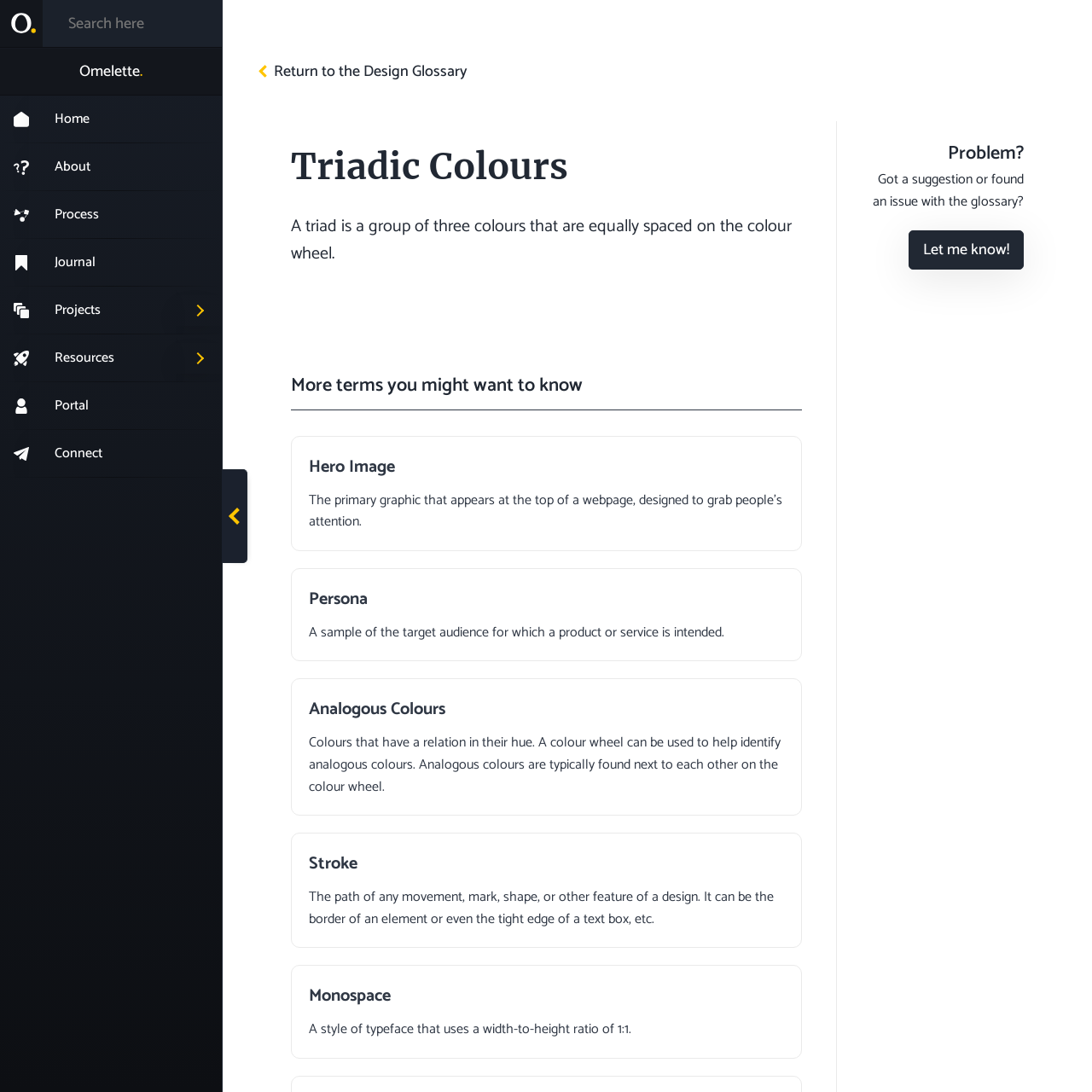Summarize the contents and layout of the webpage in detail.

The webpage is about Triadic Colours, a design-related topic. At the top-left corner, there is a small logo image and a link to the homepage. Next to it, there is a search bar with a placeholder text "Search here". 

Below the search bar, there is a navigation menu with links to different sections, including Home, About, Process, Journal, Projects, Resources, Portal, and Connect. Each link is accompanied by a small image. 

On the right side of the navigation menu, there is a link "Return to the Design Glossary" with a small chevron-left icon. 

The main content of the webpage starts with a heading "Triadic Colours" followed by a brief description of what a triad is in the context of colours. 

Below the description, there is a section titled "More terms you might want to know" which lists several design-related terms, including Hero Image, Persona, Analogous Colours, Stroke, and Monospace. Each term is a link that provides a brief explanation. 

At the bottom-right corner of the page, there is a section titled "Problem?" with a message asking users to report any suggestions or issues with the glossary, along with a link "Let me know!" to submit feedback.